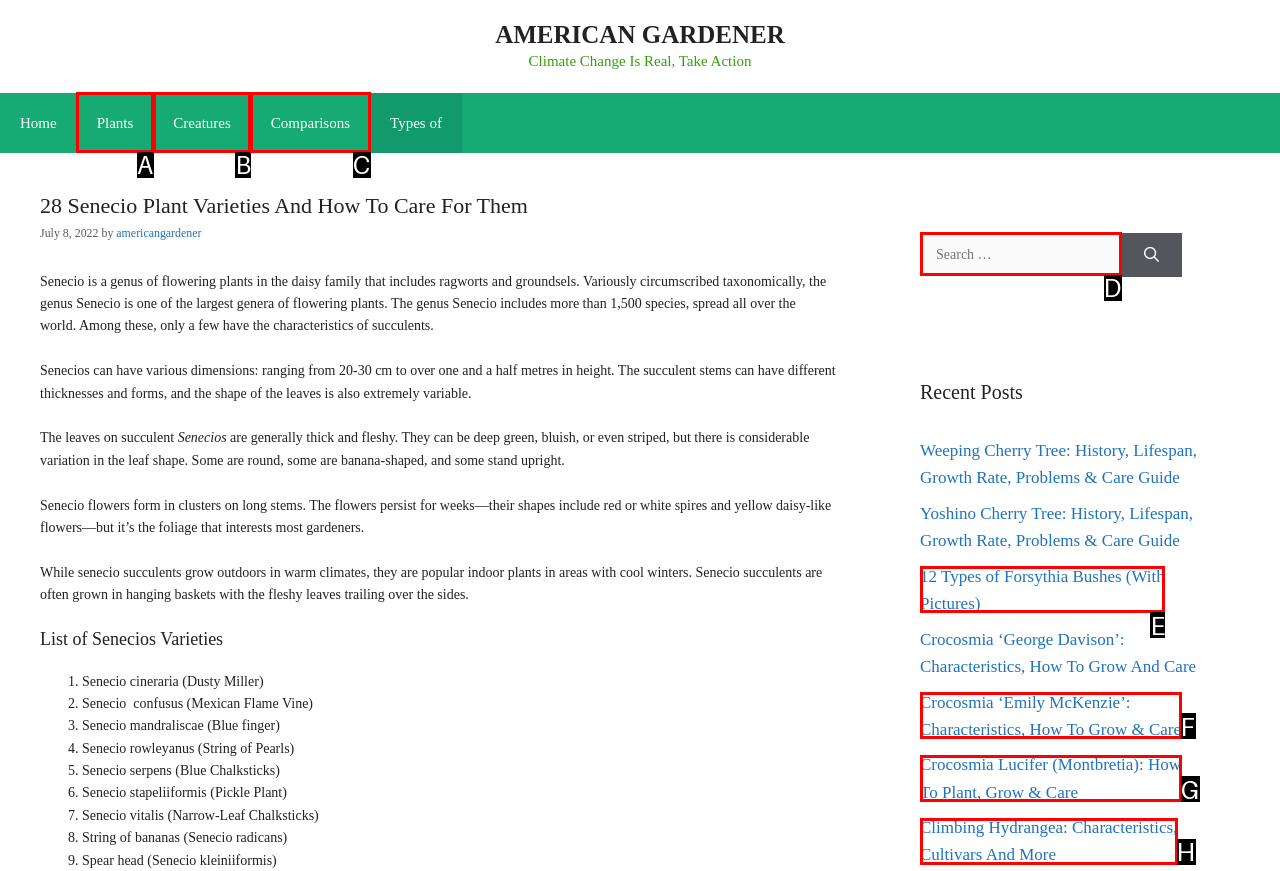Point out which UI element to click to complete this task: Click on '0425879039'
Answer with the letter corresponding to the right option from the available choices.

None